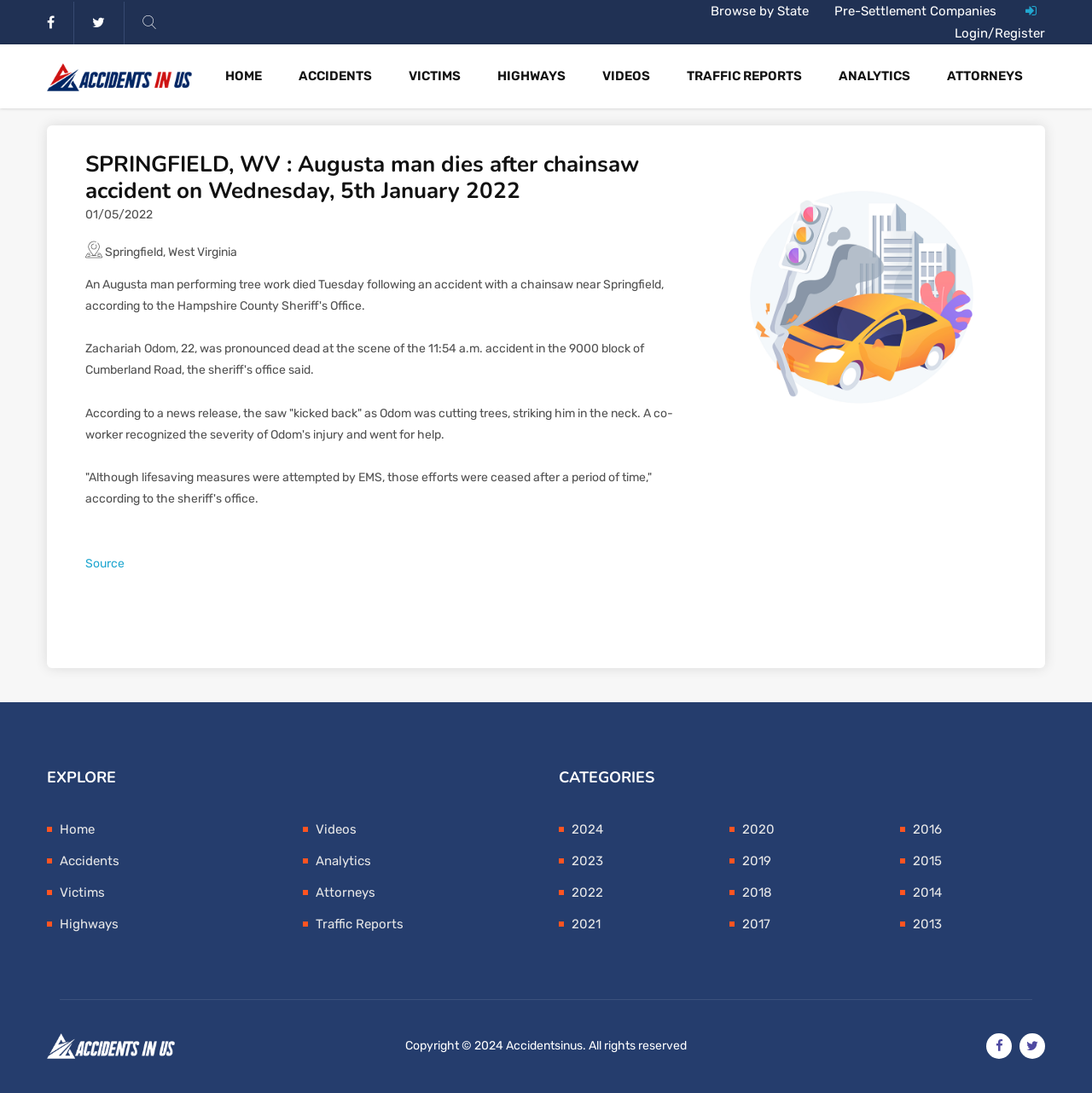Determine the bounding box coordinates of the region to click in order to accomplish the following instruction: "View accident details". Provide the coordinates as four float numbers between 0 and 1, specifically [left, top, right, bottom].

[0.078, 0.138, 0.633, 0.187]